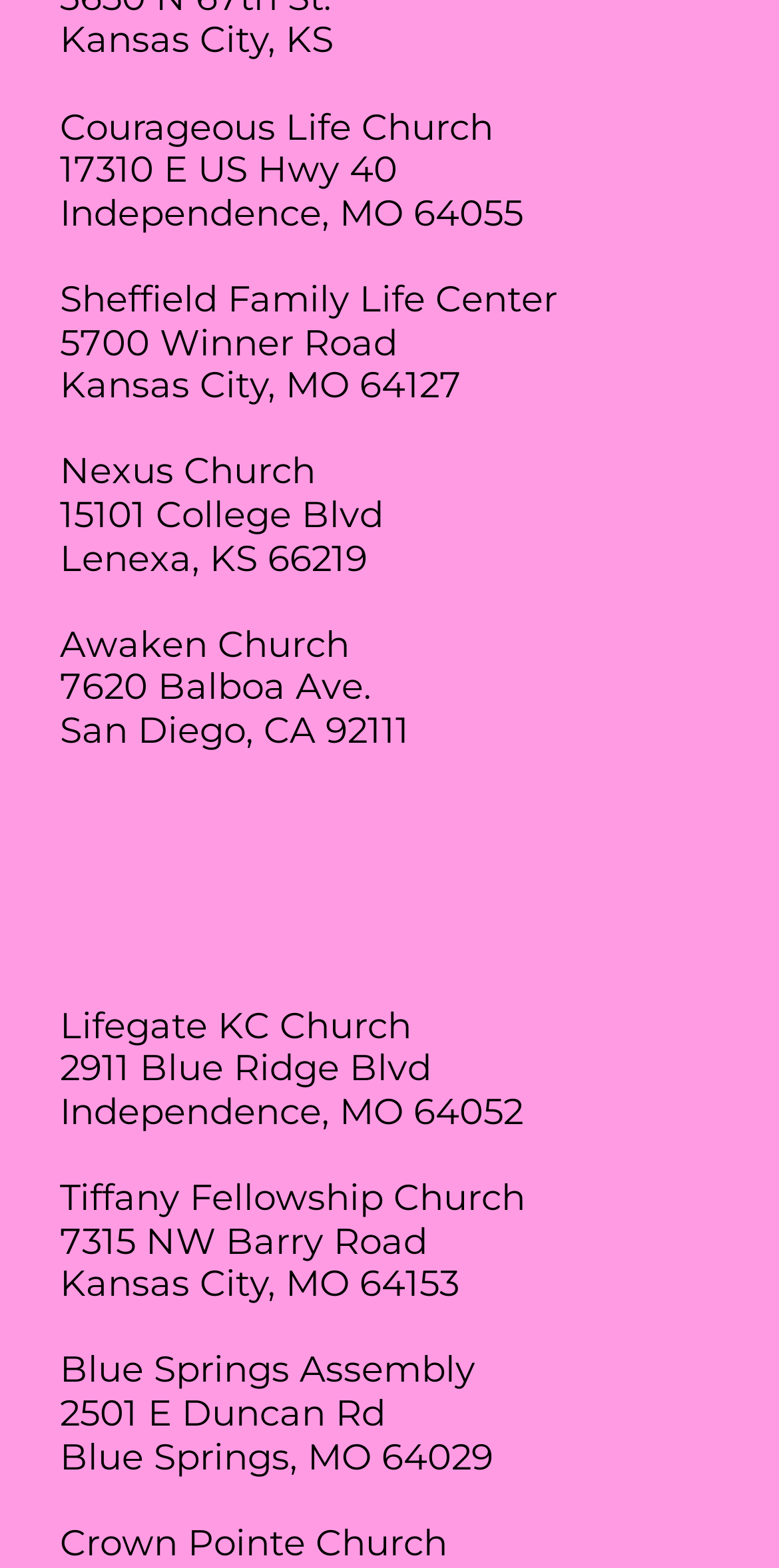What is the street name of Nexus Church?
Answer the question in a detailed and comprehensive manner.

I found the link 'Nexus Church' and its corresponding address '15101 College Blvd, Lenexa, KS 66219', so the street name is College Blvd.